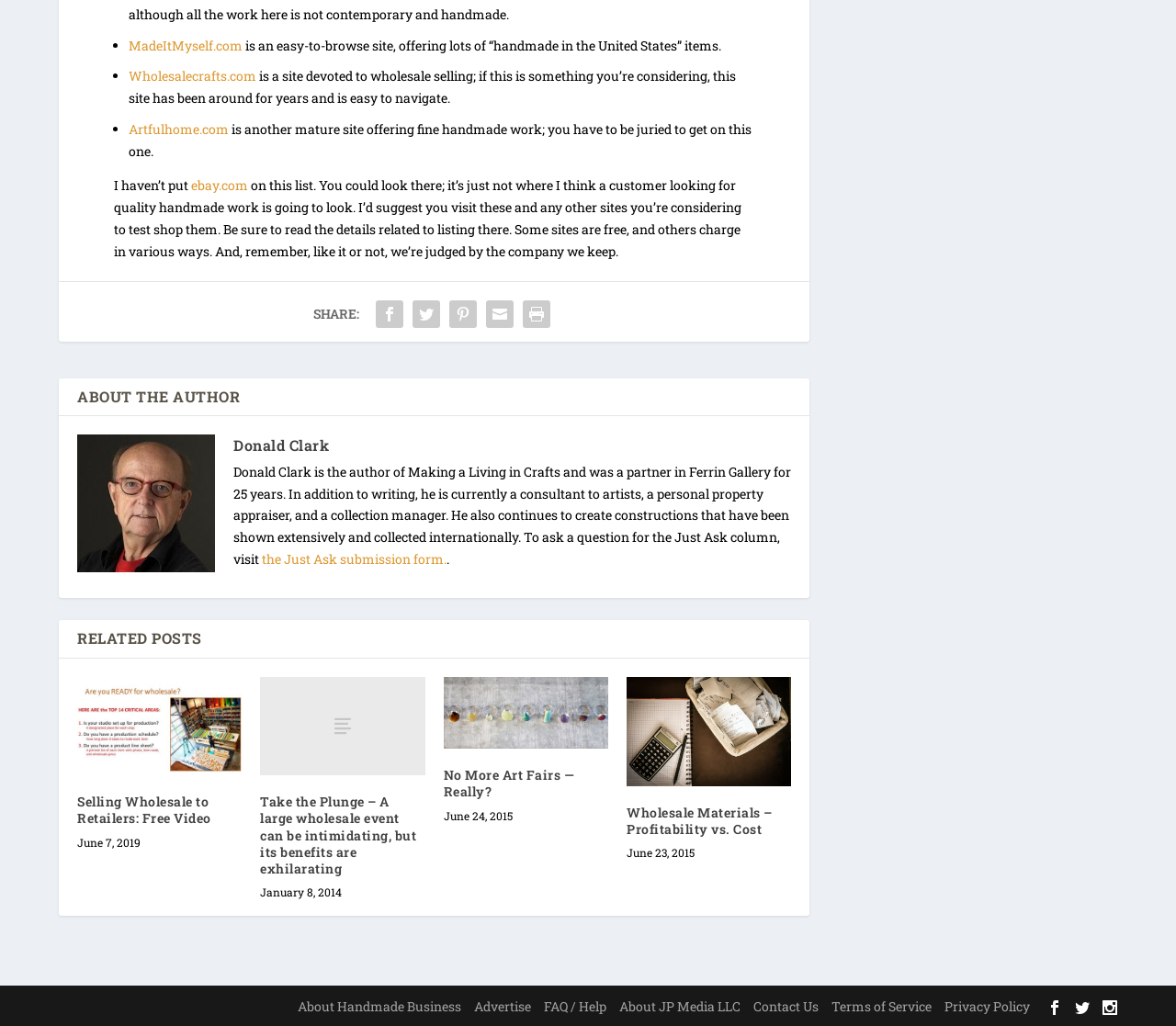Identify the bounding box coordinates for the element you need to click to achieve the following task: "Open the search function". Provide the bounding box coordinates as four float numbers between 0 and 1, in the form [left, top, right, bottom].

None